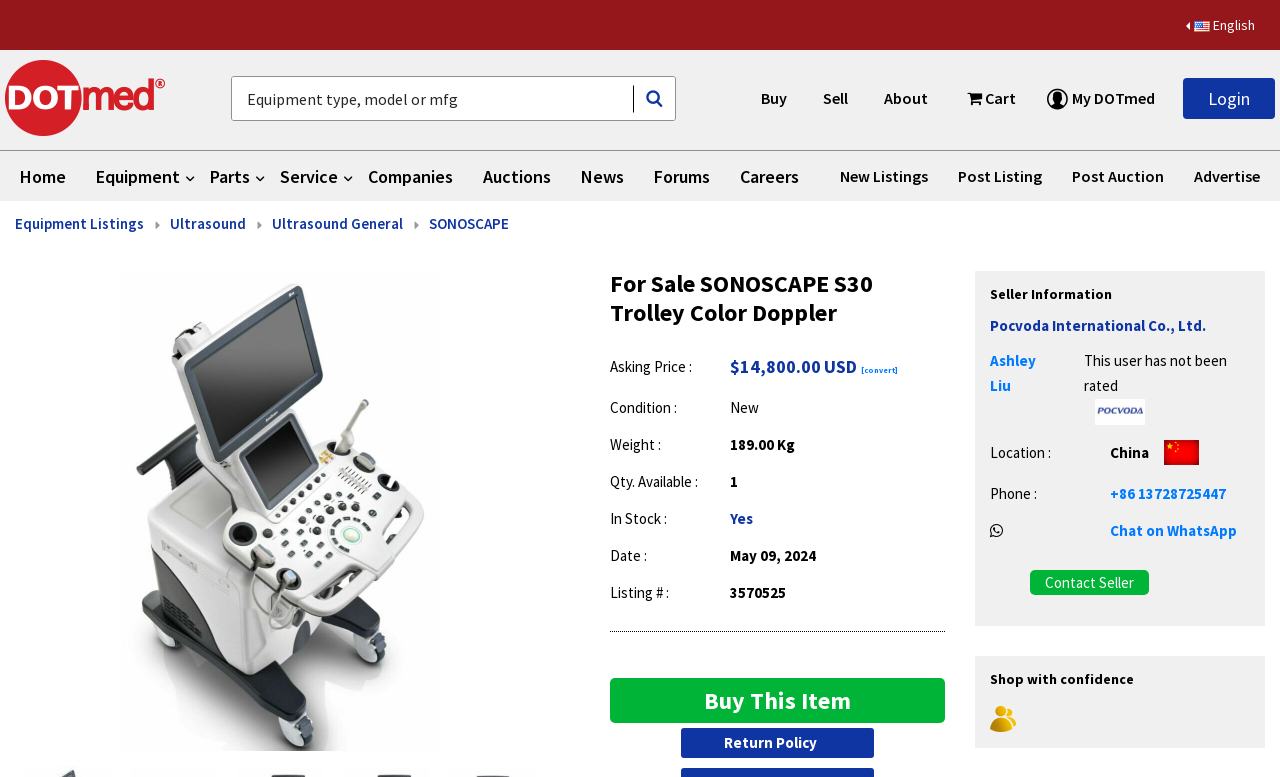Locate the bounding box coordinates of the clickable region necessary to complete the following instruction: "Buy this item". Provide the coordinates in the format of four float numbers between 0 and 1, i.e., [left, top, right, bottom].

[0.477, 0.872, 0.738, 0.93]